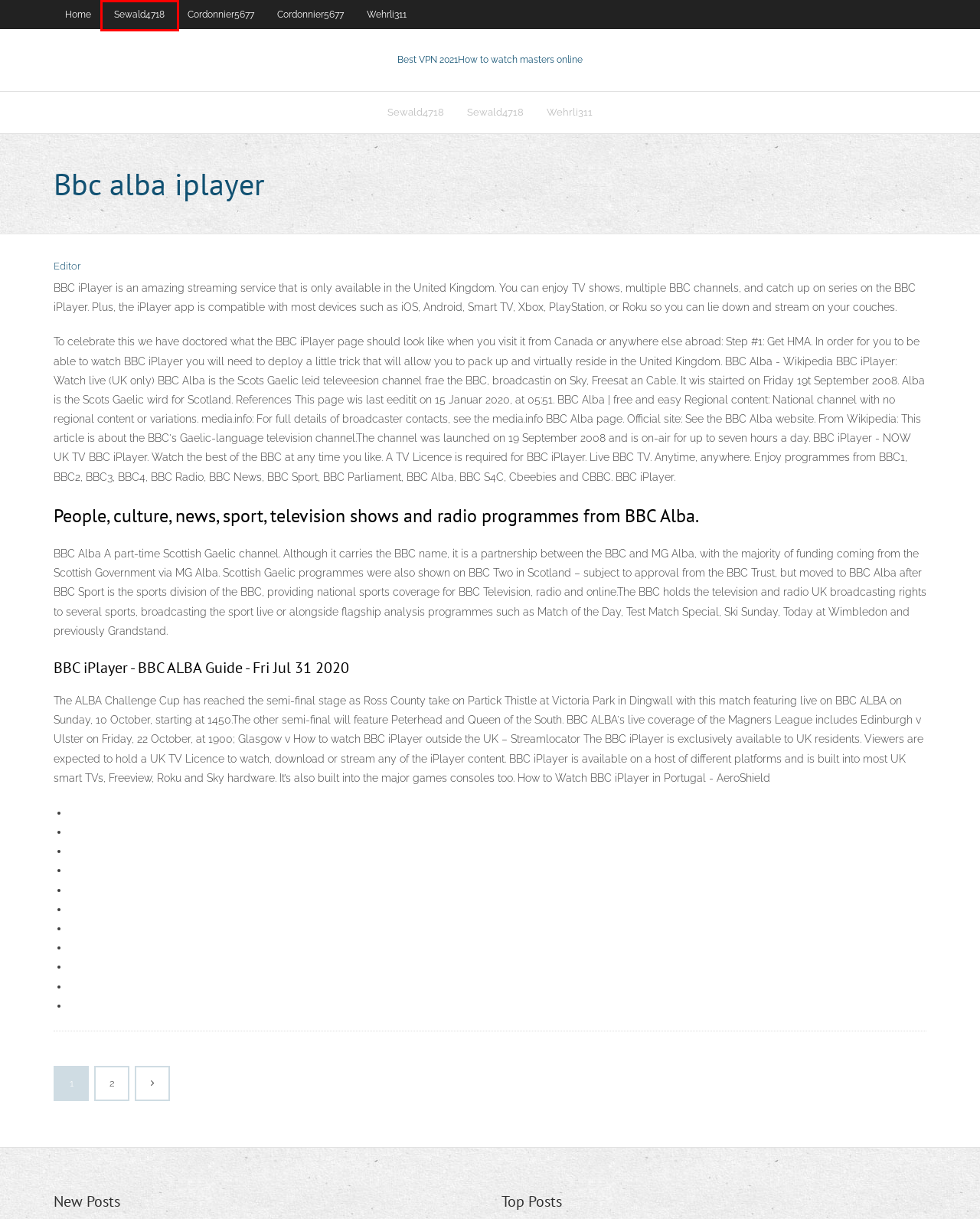Review the screenshot of a webpage that includes a red bounding box. Choose the most suitable webpage description that matches the new webpage after clicking the element within the red bounding box. Here are the candidates:
A. Sewald4718 . vpnbestxcazany.netlify.app
B. Cordonnier5677 : vpnbestxcazany.netlify.app
C. Pptp vpn configuration ipad eptai
D. Mla style essay example zkget
E. Wehrli311 , vpnbestxcazany.netlify.app
F. adfree chrome - vpnbestxcazany.netlify.app
G. Coolcat casino nov 2019 no deposit bonus rtdvz
H. Ivpn bt qcggb

A